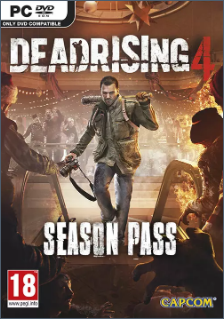What is the purpose of the season pass?
Answer the question with just one word or phrase using the image.

Provides DLC opportunities